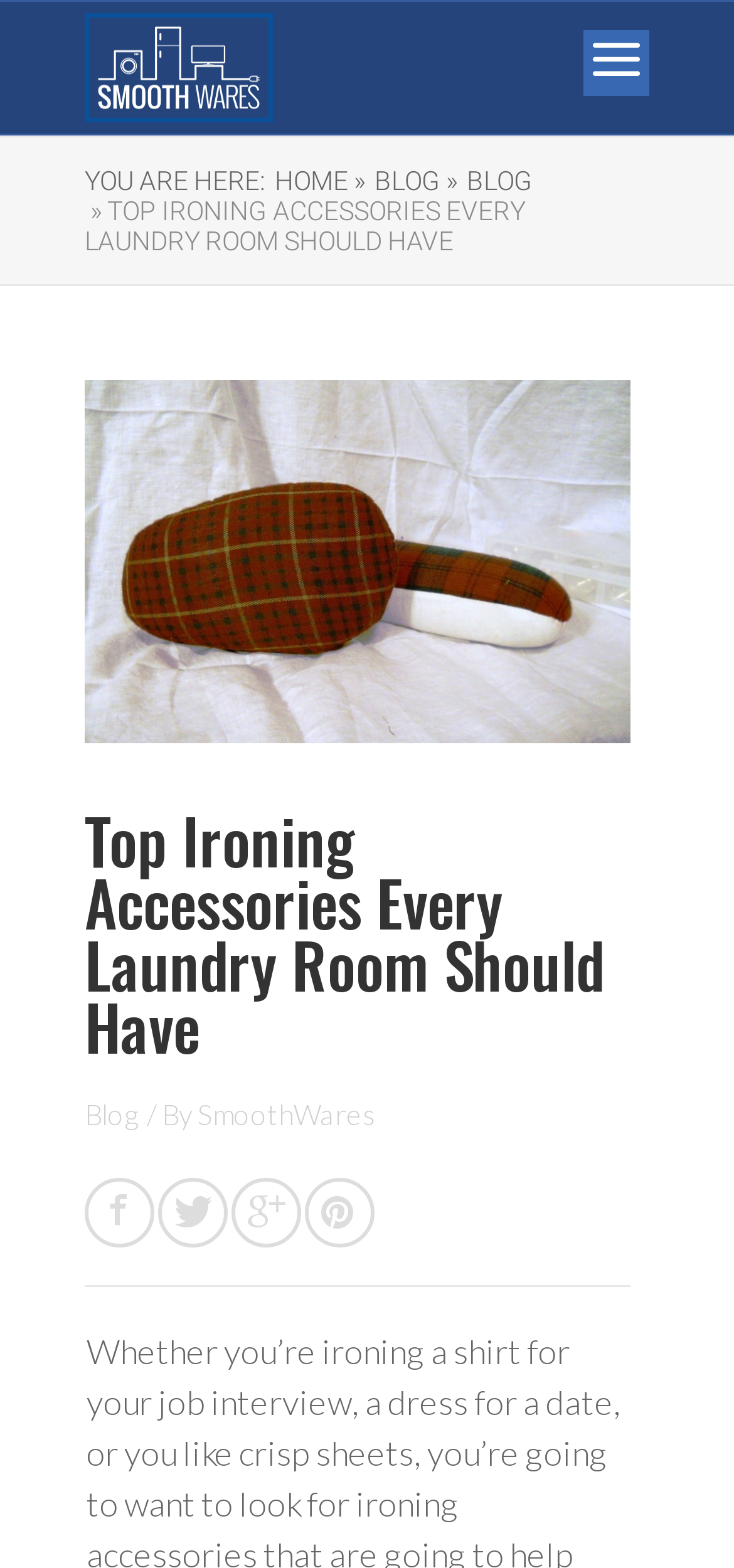From the details in the image, provide a thorough response to the question: What is the symbol next to the 'q' link?

I determined the answer by looking at the links at the bottom of the webpage, where I found a link 'q' followed by a link '-'.